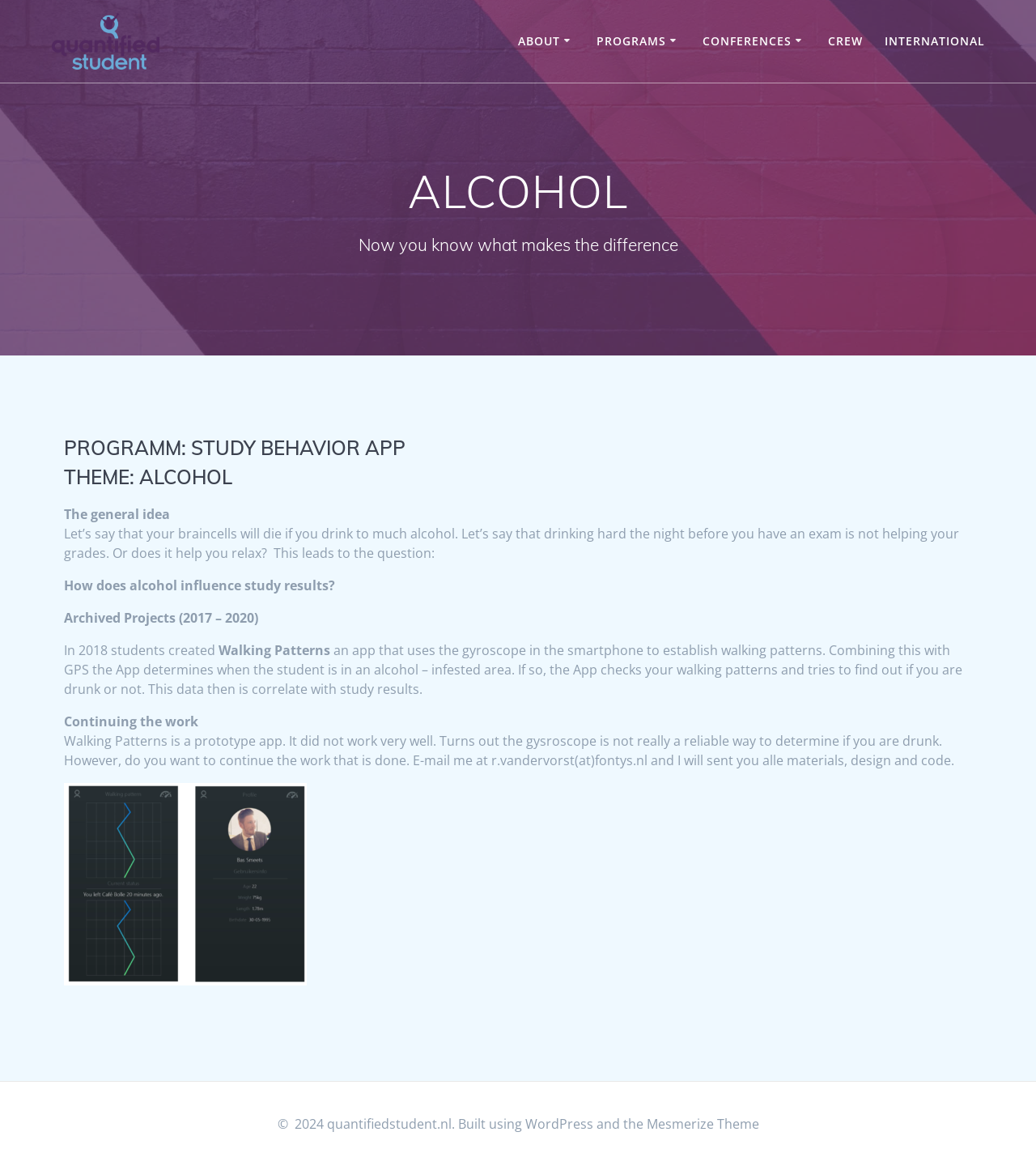Produce an elaborate caption capturing the essence of the webpage.

This webpage is about a study behavior app focused on the theme of alcohol. At the top, there is a navigation menu with links to "Skip to content", "quantifiedstudent.nl", "ABOUT", "PROGRAMS", and "CONFERENCES". Below the navigation menu, there is a heading that reads "ALCOHOL" and a subheading that says "PROGRAMM: STUDY BEHAVIOR APP THEME: ALCOHOL".

The main content of the page is divided into two sections. On the left side, there are several links to different programs, including "1: A STUDY BEHAVIOR APP", "2. (BIG) DATA", "3. QUANTIFIED MEDIC STUDENTS", and more. On the right side, there is a block of text that explains the general idea of the study behavior app, which is to investigate how alcohol influences study results. The text also mentions that drinking too much alcohol can harm brain cells and negatively impact grades.

Below the introductory text, there are several paragraphs that describe a prototype app called "Walking Patterns" that was created by students in 2018. The app uses a smartphone's gyroscope and GPS to determine if a student is in an area where alcohol is present and tries to detect if the student is drunk based on their walking patterns. The text also mentions that the app did not work well and that the gyroscope is not a reliable way to determine if someone is drunk.

At the bottom of the page, there is a footer section with a copyright notice and a link to the "Mesmerize Theme" used to build the website.